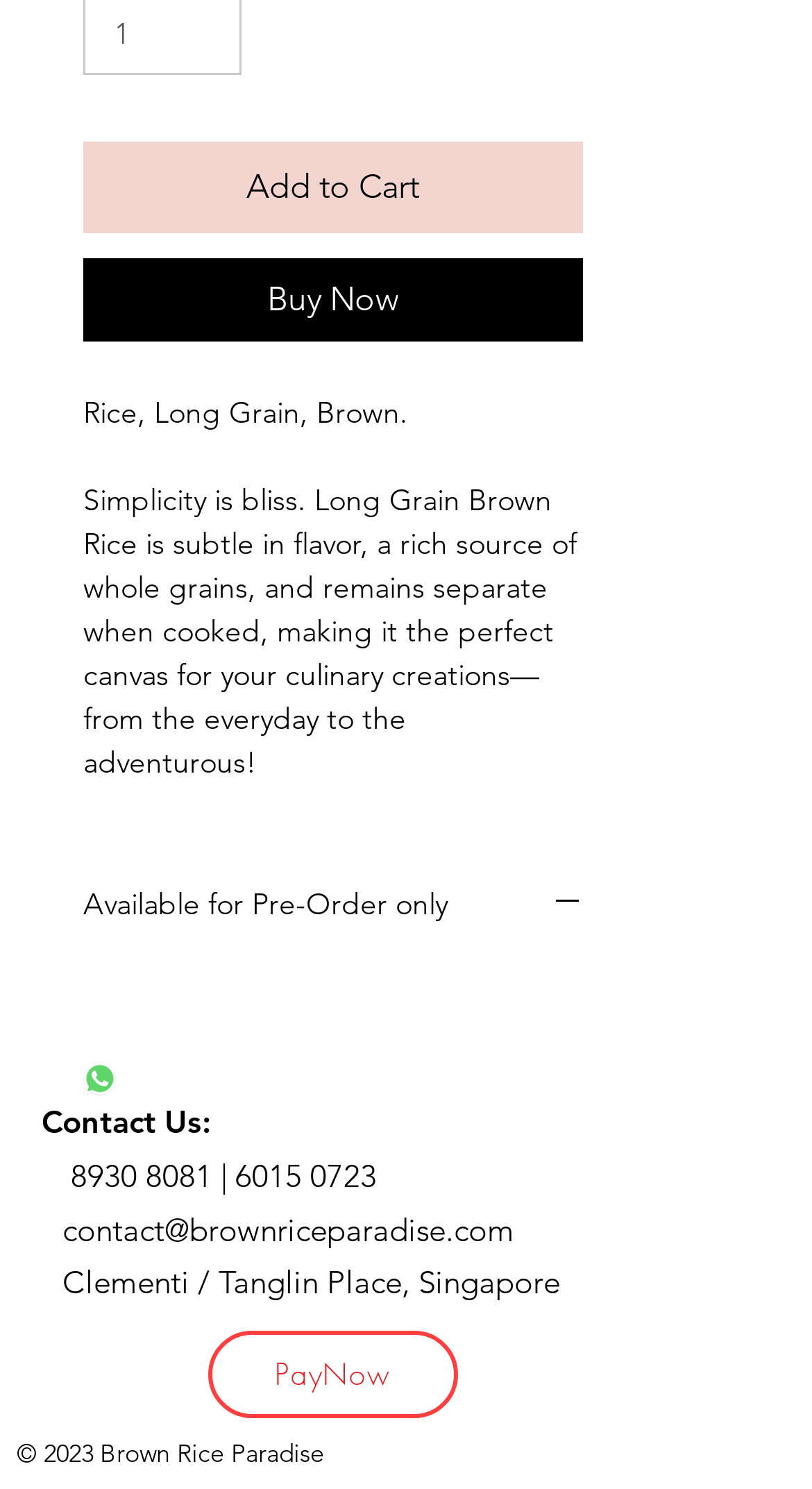Based on the visual content of the image, answer the question thoroughly: What is the copyright year of the website?

The copyright year is obtained from the StaticText element at the very bottom of the webpage, which indicates the year of copyright for the website.